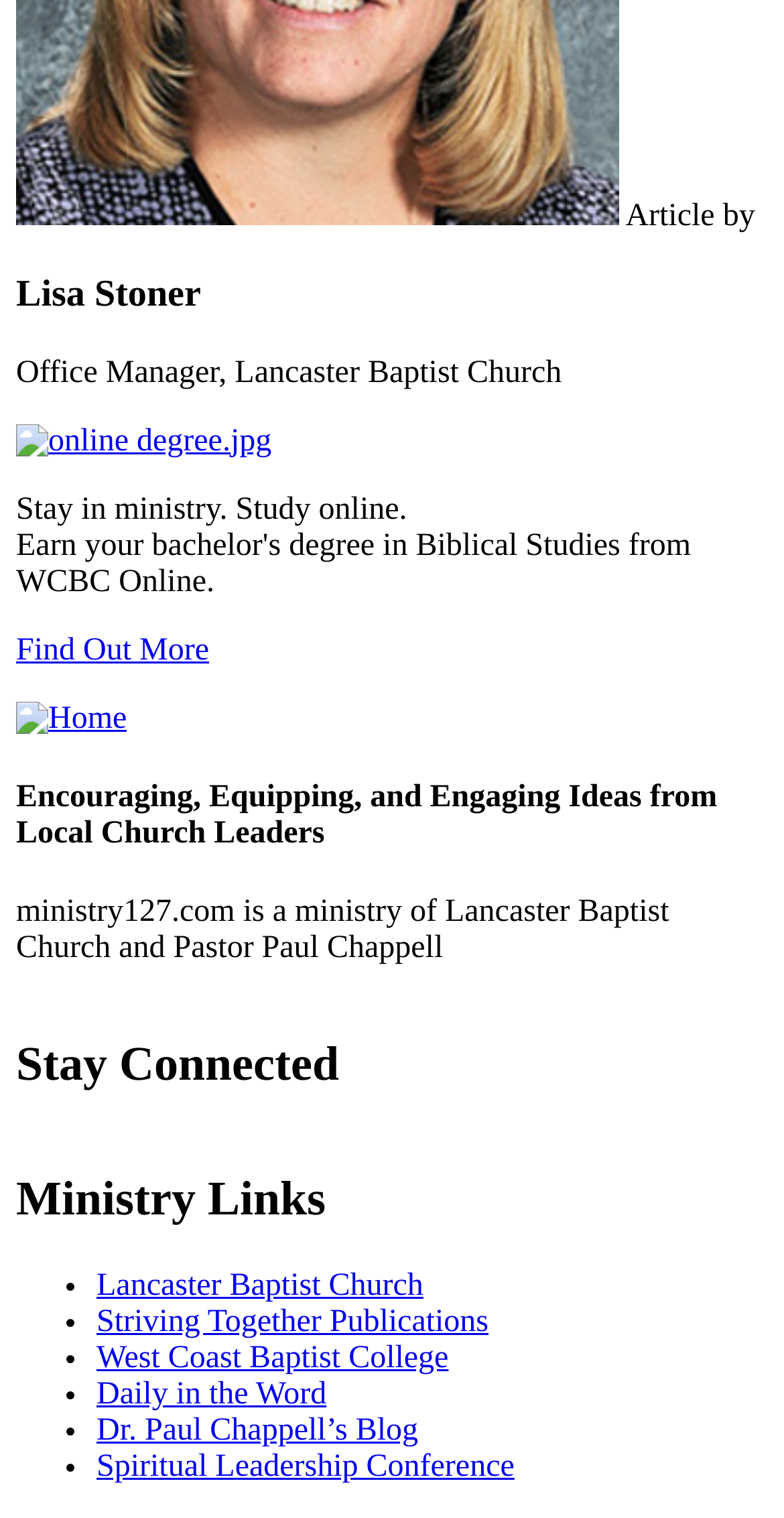Please identify the bounding box coordinates of where to click in order to follow the instruction: "Explore 'Lancaster Baptist Church'".

[0.123, 0.835, 0.54, 0.858]